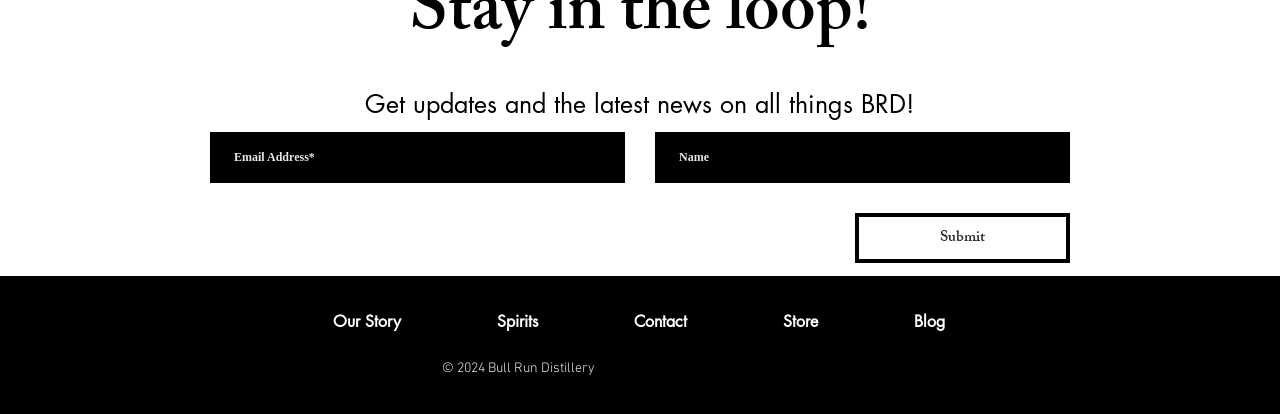Calculate the bounding box coordinates of the UI element given the description: "aria-label="Name" name="name" placeholder="Name"".

[0.512, 0.319, 0.836, 0.442]